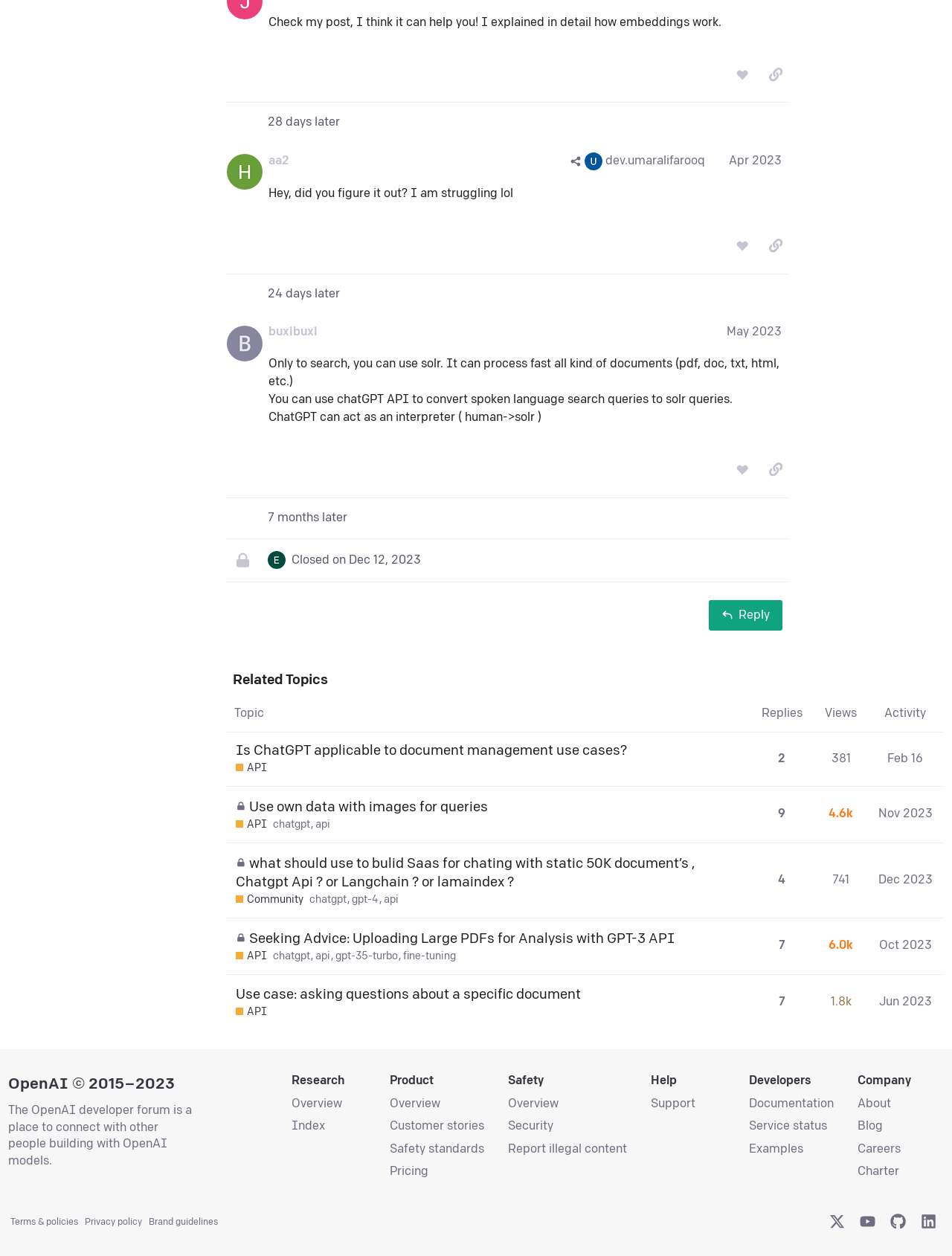Find the bounding box coordinates for the element described here: "March 6, 2021August 2, 2023".

None